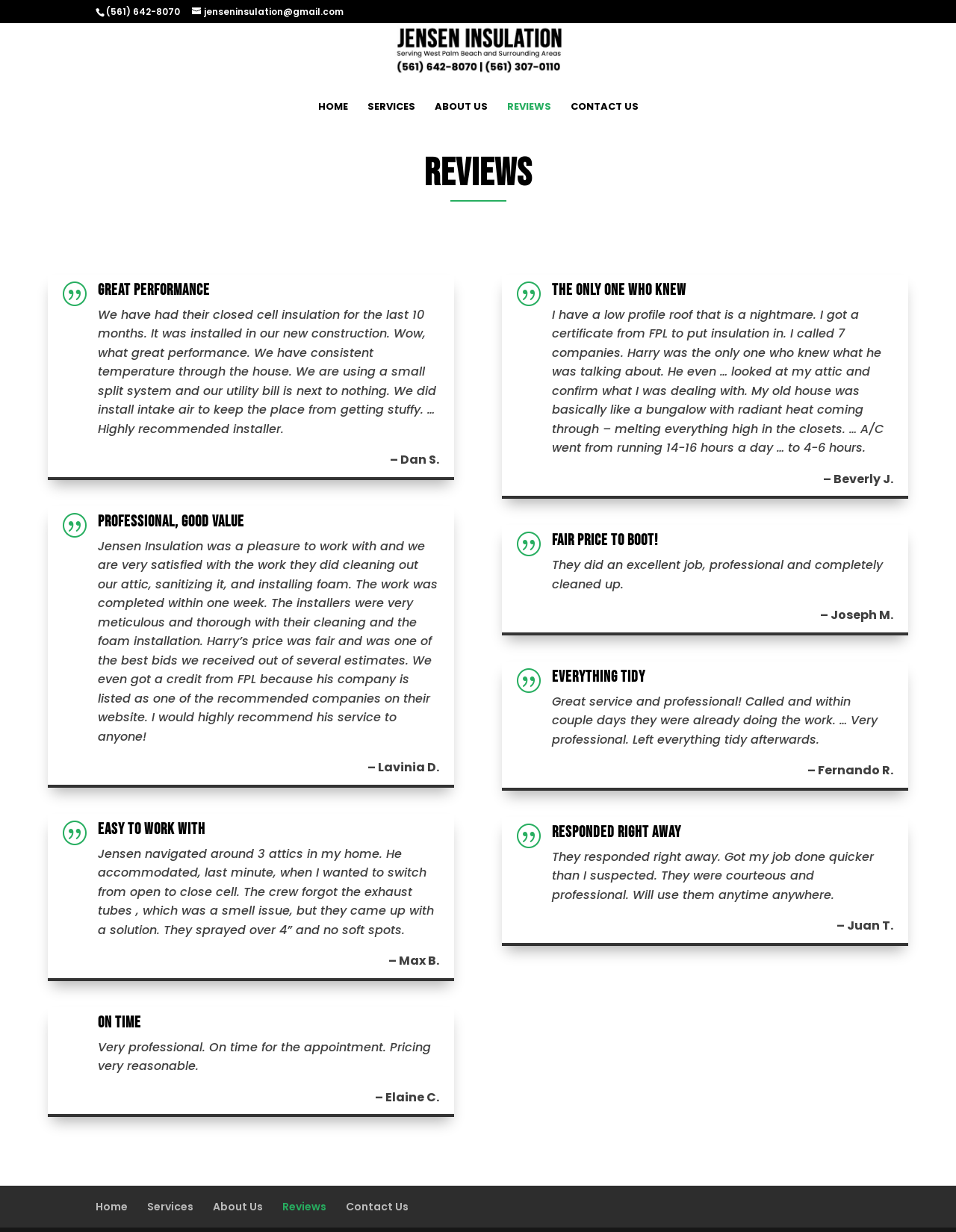Provide the bounding box coordinates of the HTML element this sentence describes: "Home". The bounding box coordinates consist of four float numbers between 0 and 1, i.e., [left, top, right, bottom].

[0.332, 0.082, 0.364, 0.102]